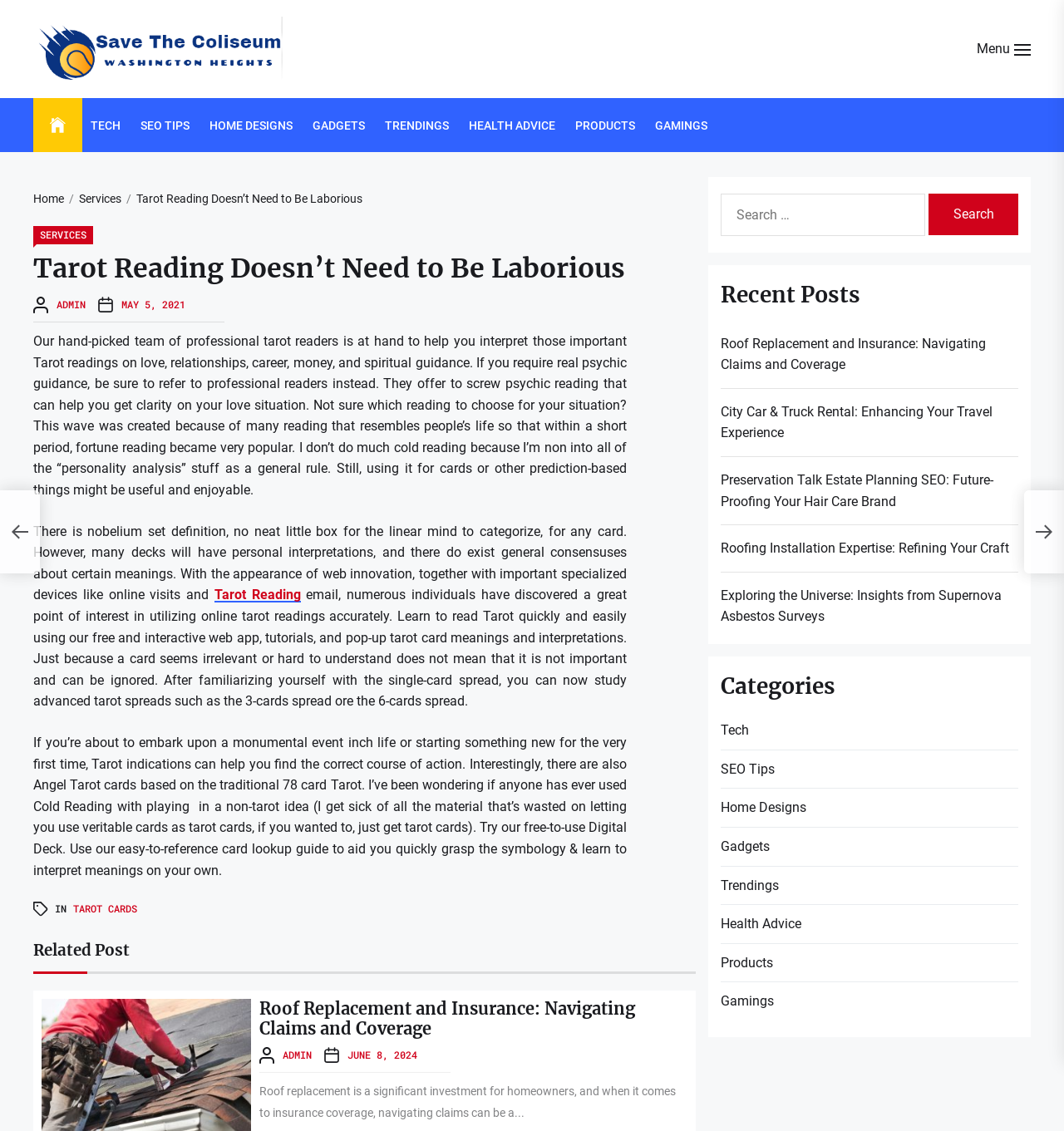Identify the bounding box coordinates of the clickable region to carry out the given instruction: "Click on the 'Menu' button".

[0.898, 0.037, 0.984, 0.049]